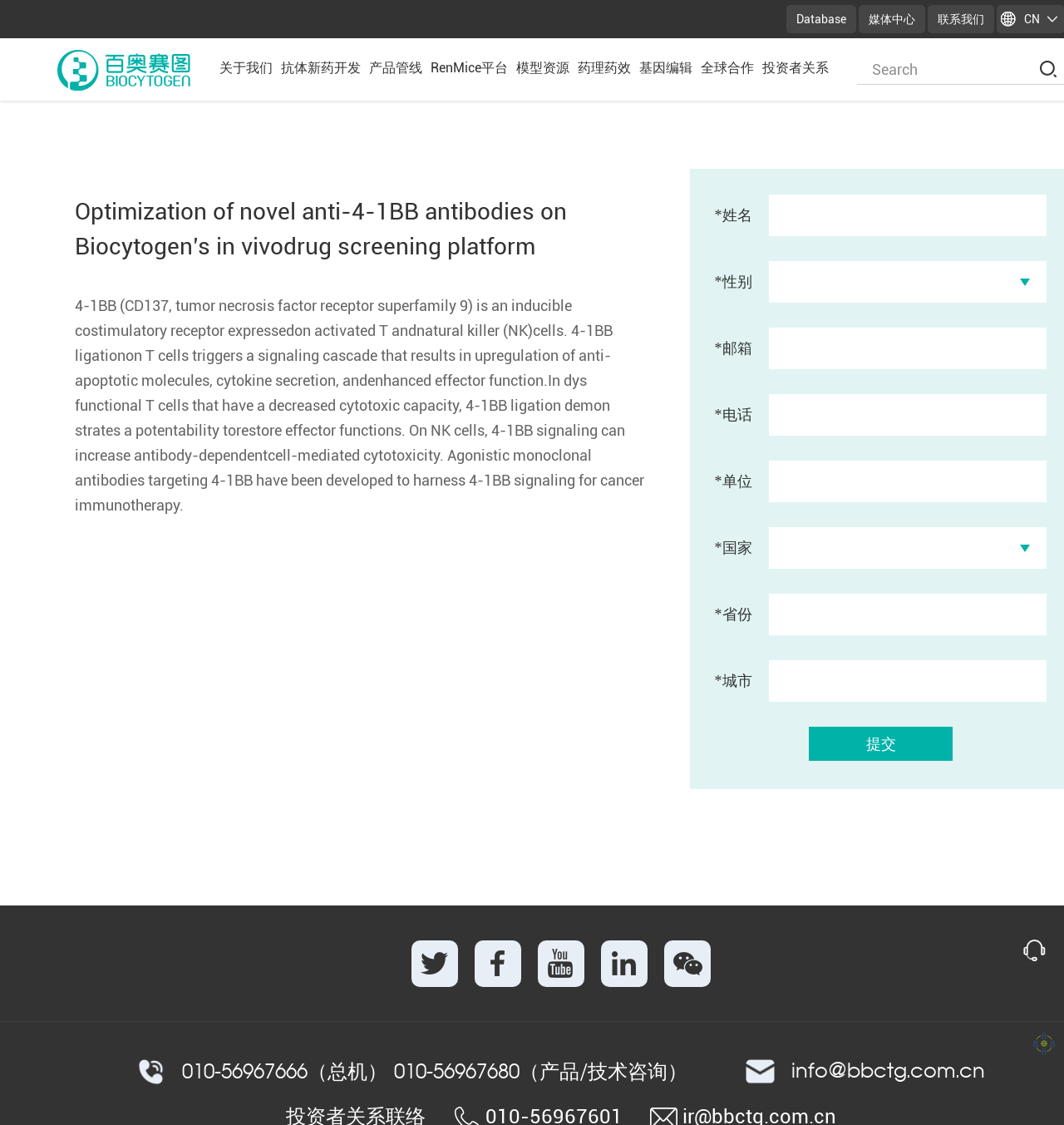Show me the bounding box coordinates of the clickable region to achieve the task as per the instruction: "Submit the form".

[0.814, 0.646, 0.842, 0.676]